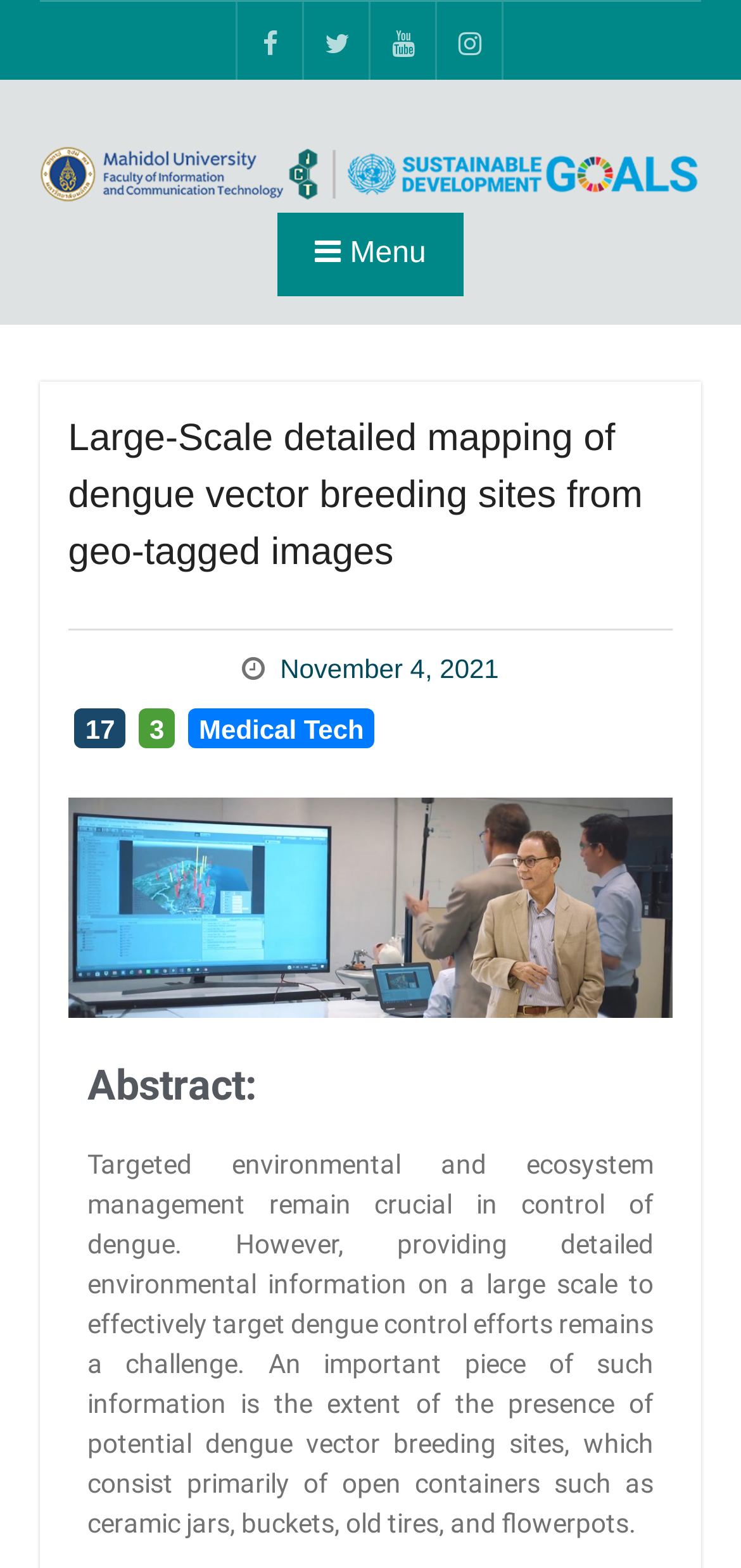What social media platforms are available?
Based on the image, respond with a single word or phrase.

Facebook, Twitter, Youtube, Instagram